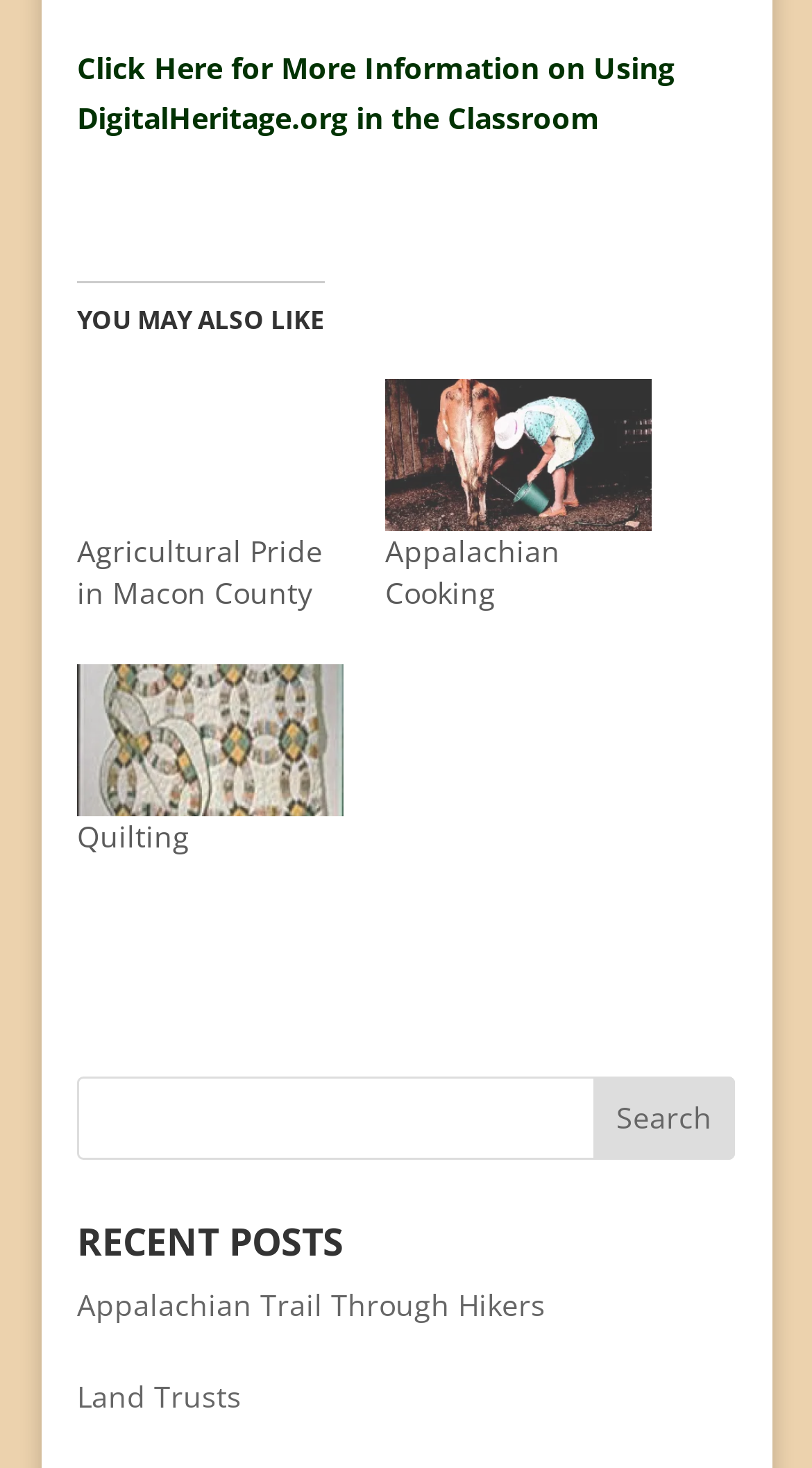Please reply to the following question with a single word or a short phrase:
What type of content is featured on this webpage?

Historical and cultural